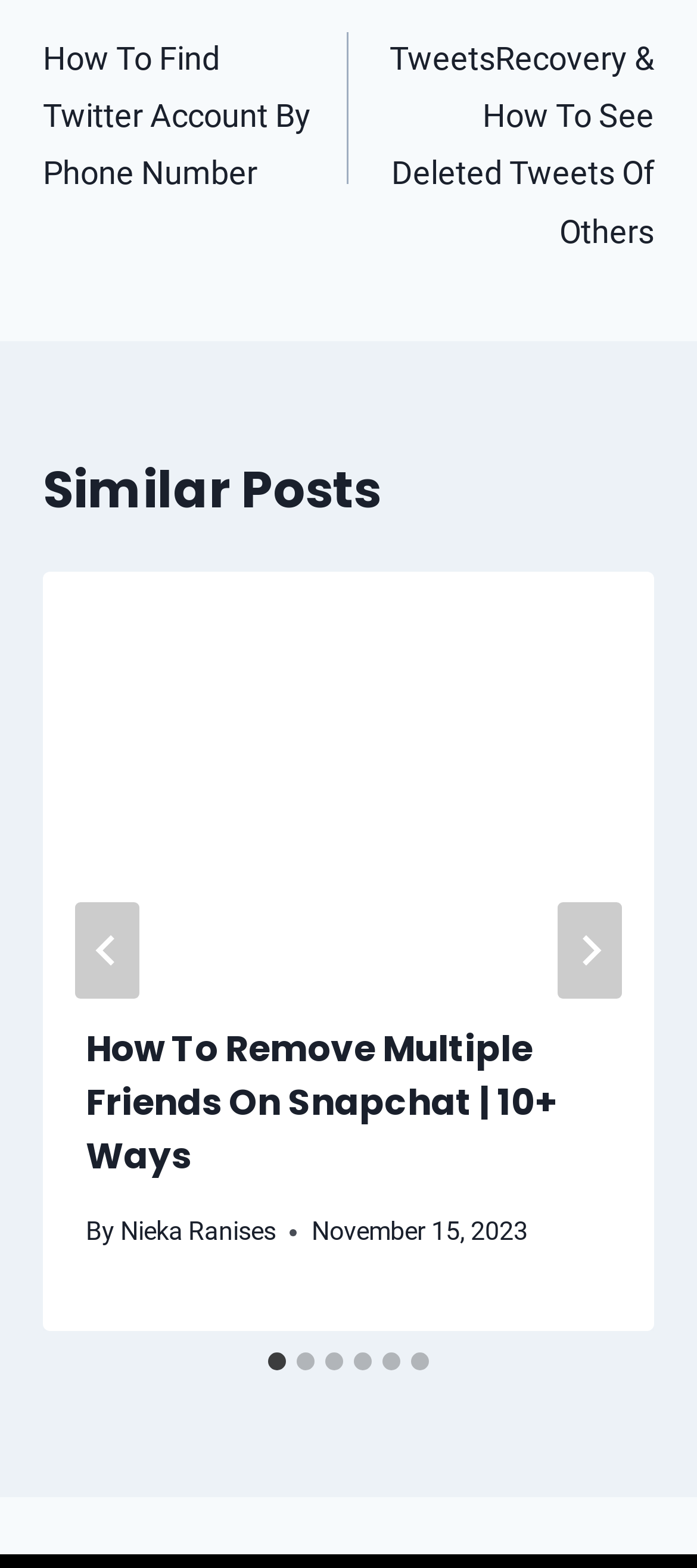Give the bounding box coordinates for the element described as: "aria-label="Go to slide 4"".

[0.508, 0.862, 0.533, 0.873]